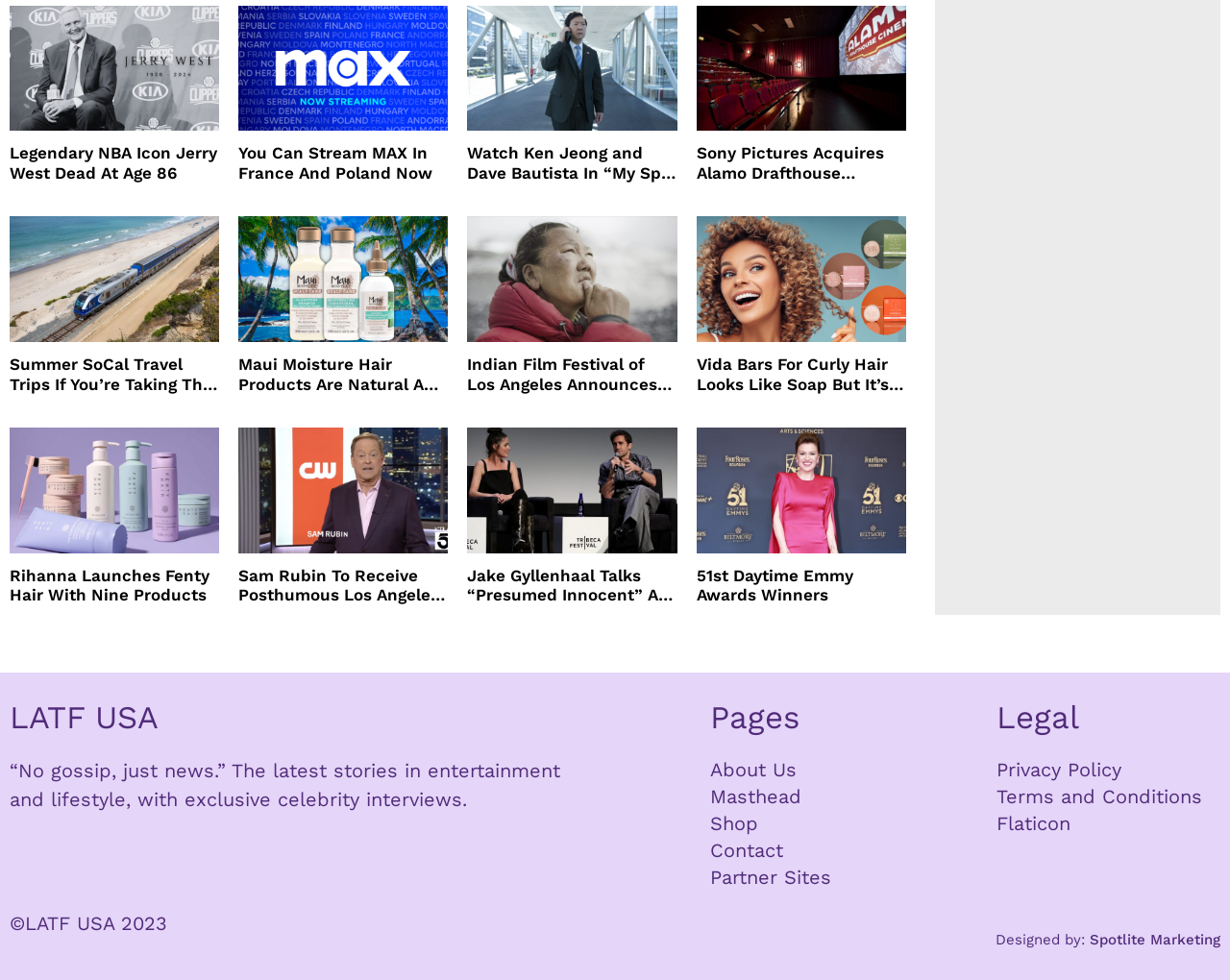Use the details in the image to answer the question thoroughly: 
What is the name of the celebrity who is launching a hair care product line?

I found an article with a heading 'Rihanna Launches Fenty Hair With Nine Products', which indicates that Rihanna is the celebrity who is launching a hair care product line.